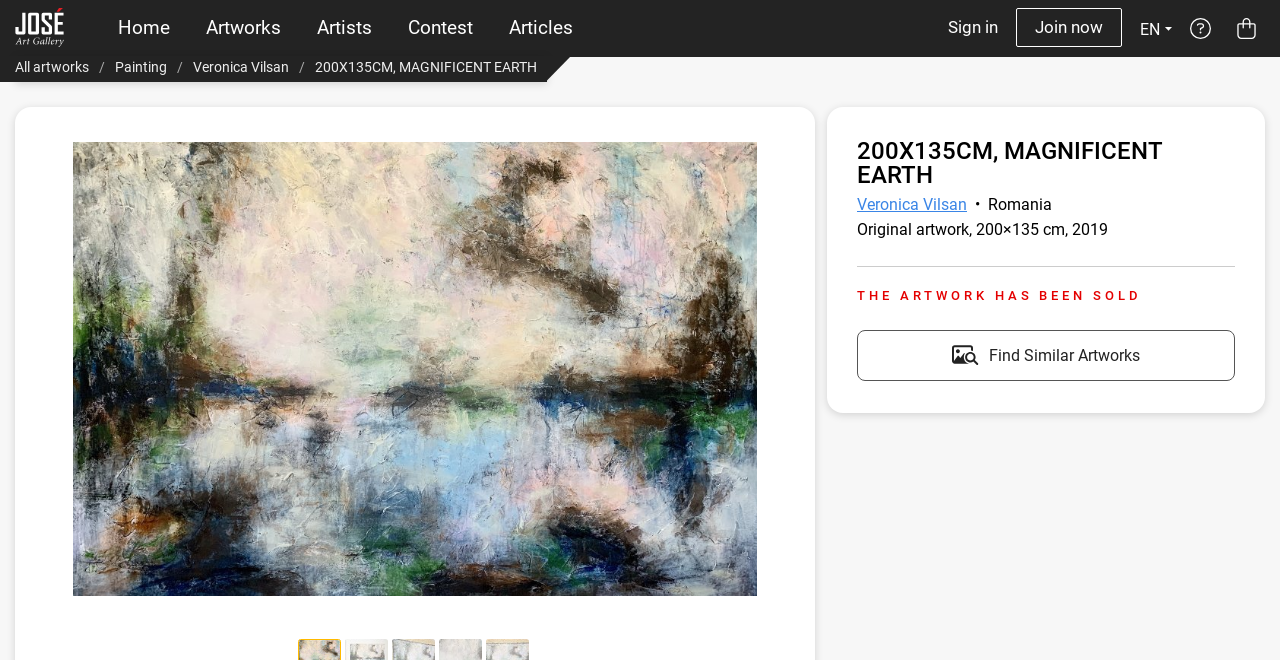What is the nationality of the artist?
Utilize the image to construct a detailed and well-explained answer.

I found the answer by looking at the static text 'Romania' which is located below the artist's name, Veronica Vilsan.